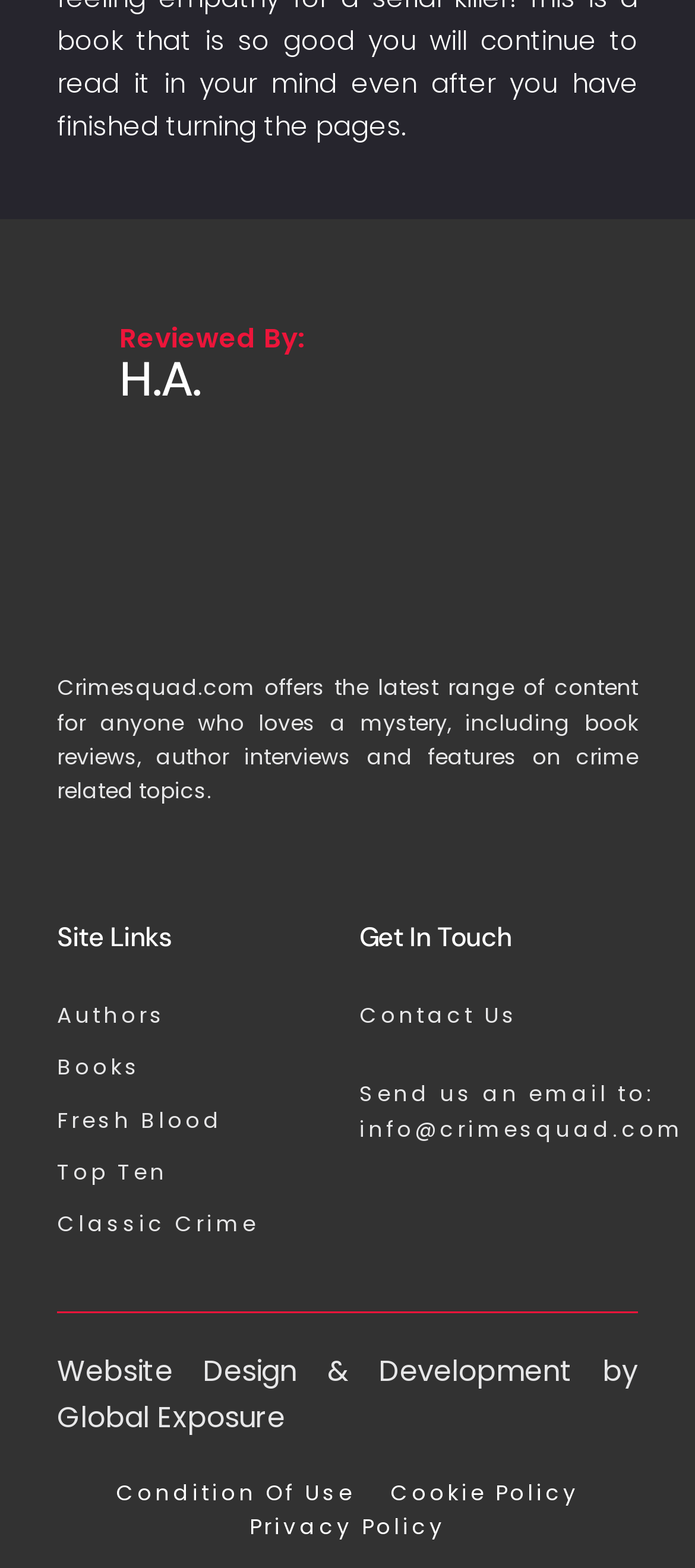Locate the UI element described by Condition Of Use and provide its bounding box coordinates. Use the format (top-left x, top-left y, bottom-right x, bottom-right y) with all values as floating point numbers between 0 and 1.

[0.141, 0.941, 0.536, 0.963]